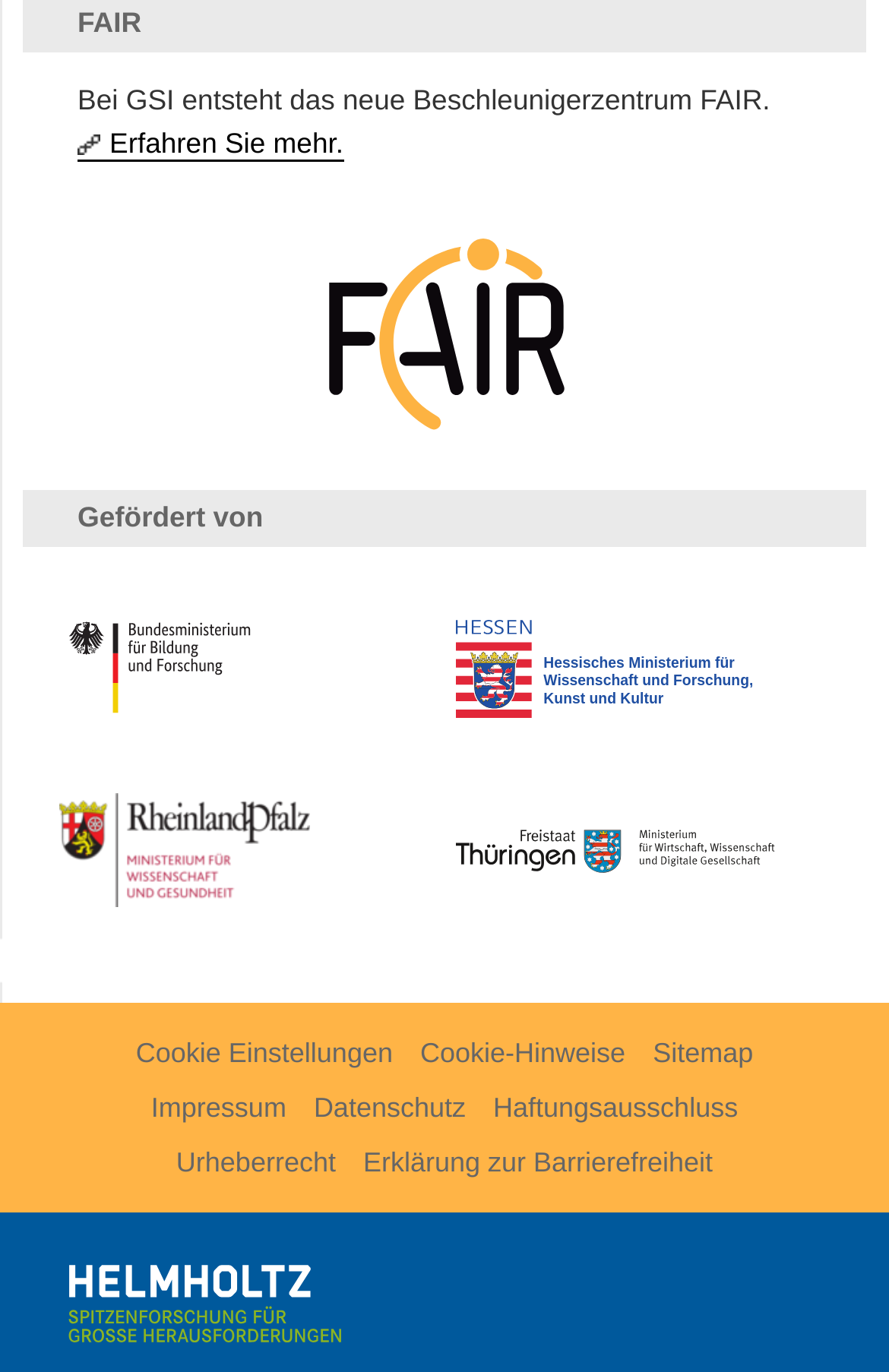Pinpoint the bounding box coordinates of the area that should be clicked to complete the following instruction: "View 'بلاي ستيشن 5 نسخة كود' details". The coordinates must be given as four float numbers between 0 and 1, i.e., [left, top, right, bottom].

None